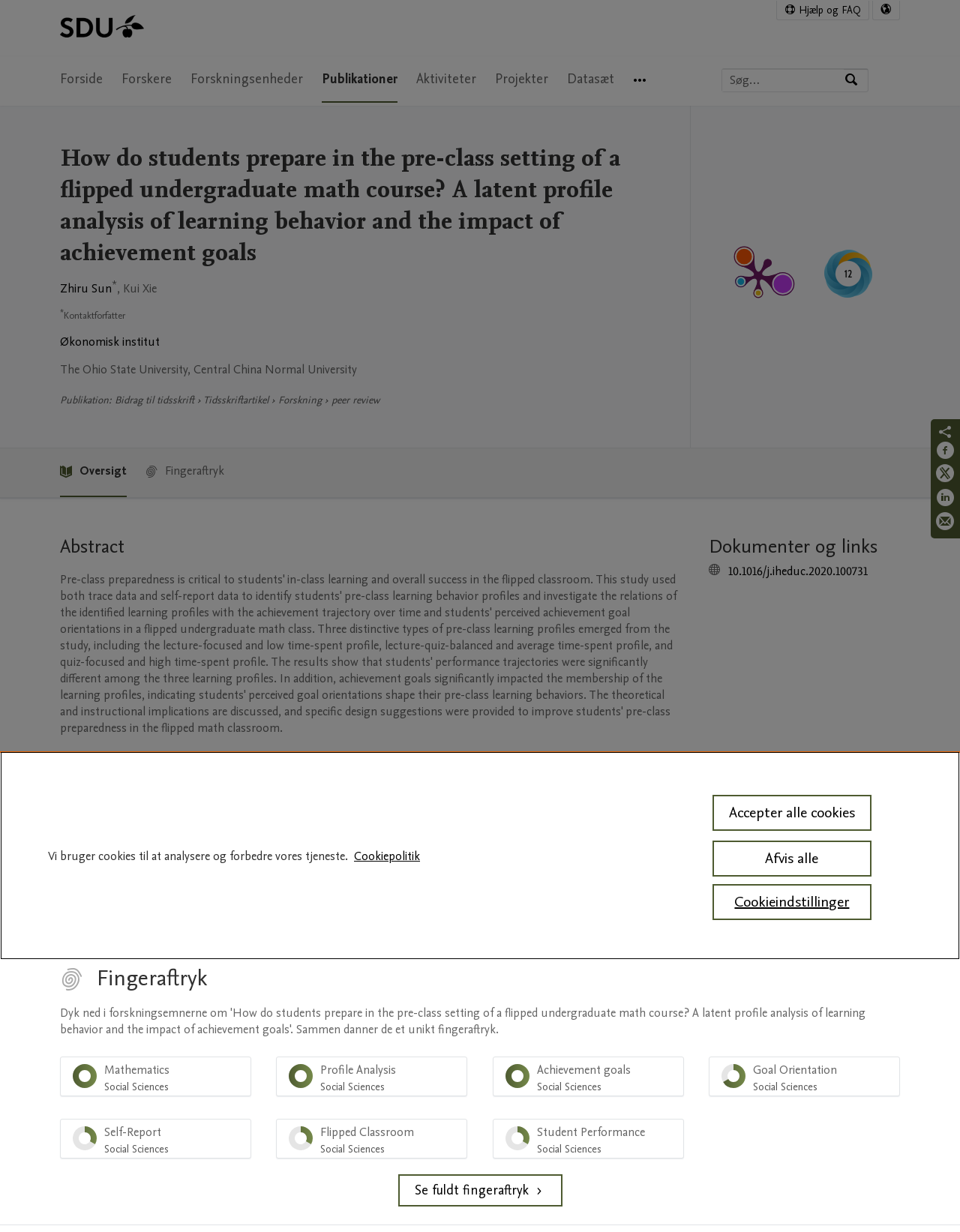Locate the bounding box coordinates of the region to be clicked to comply with the following instruction: "Search for expertise, name, or affiliation". The coordinates must be four float numbers between 0 and 1, in the form [left, top, right, bottom].

[0.752, 0.056, 0.879, 0.074]